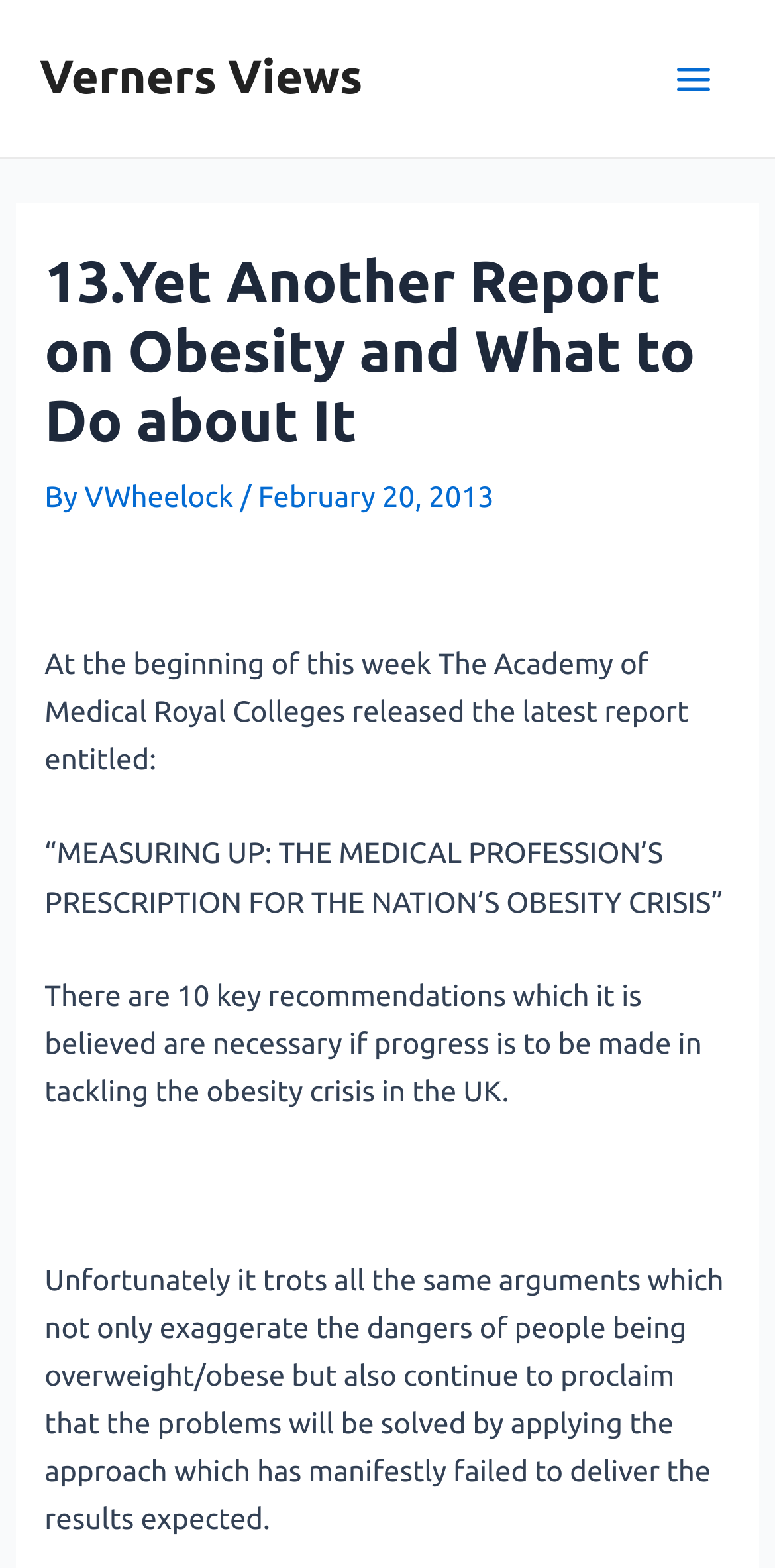Respond with a single word or phrase to the following question: What is the author of the report?

VWheelock